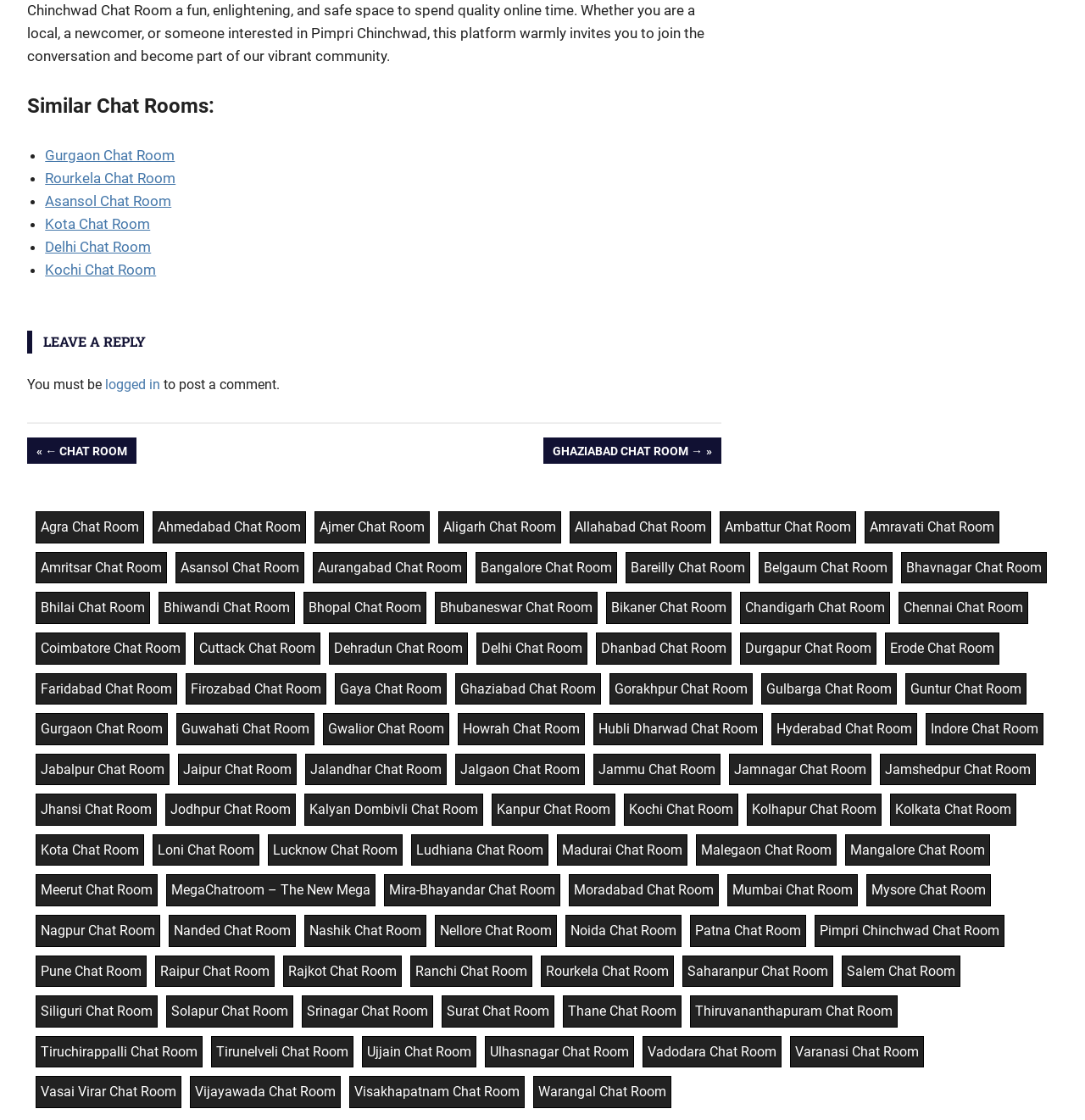Please identify the bounding box coordinates of the clickable area that will fulfill the following instruction: "Click on 'Kota Chat Room'". The coordinates should be in the format of four float numbers between 0 and 1, i.e., [left, top, right, bottom].

[0.037, 0.752, 0.128, 0.766]